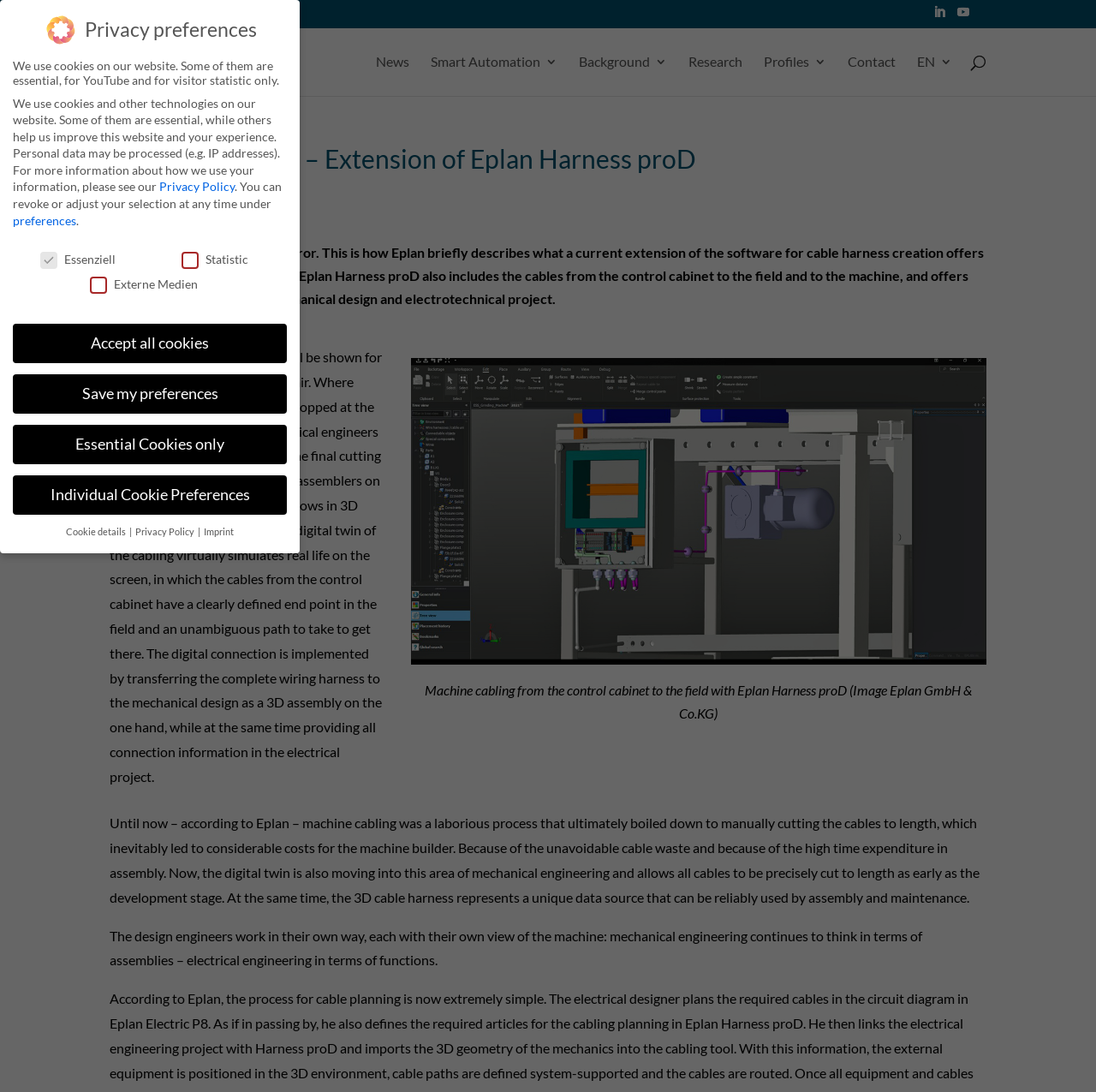Identify the bounding box coordinates of the part that should be clicked to carry out this instruction: "Learn about industry digitalization".

[0.102, 0.047, 0.273, 0.062]